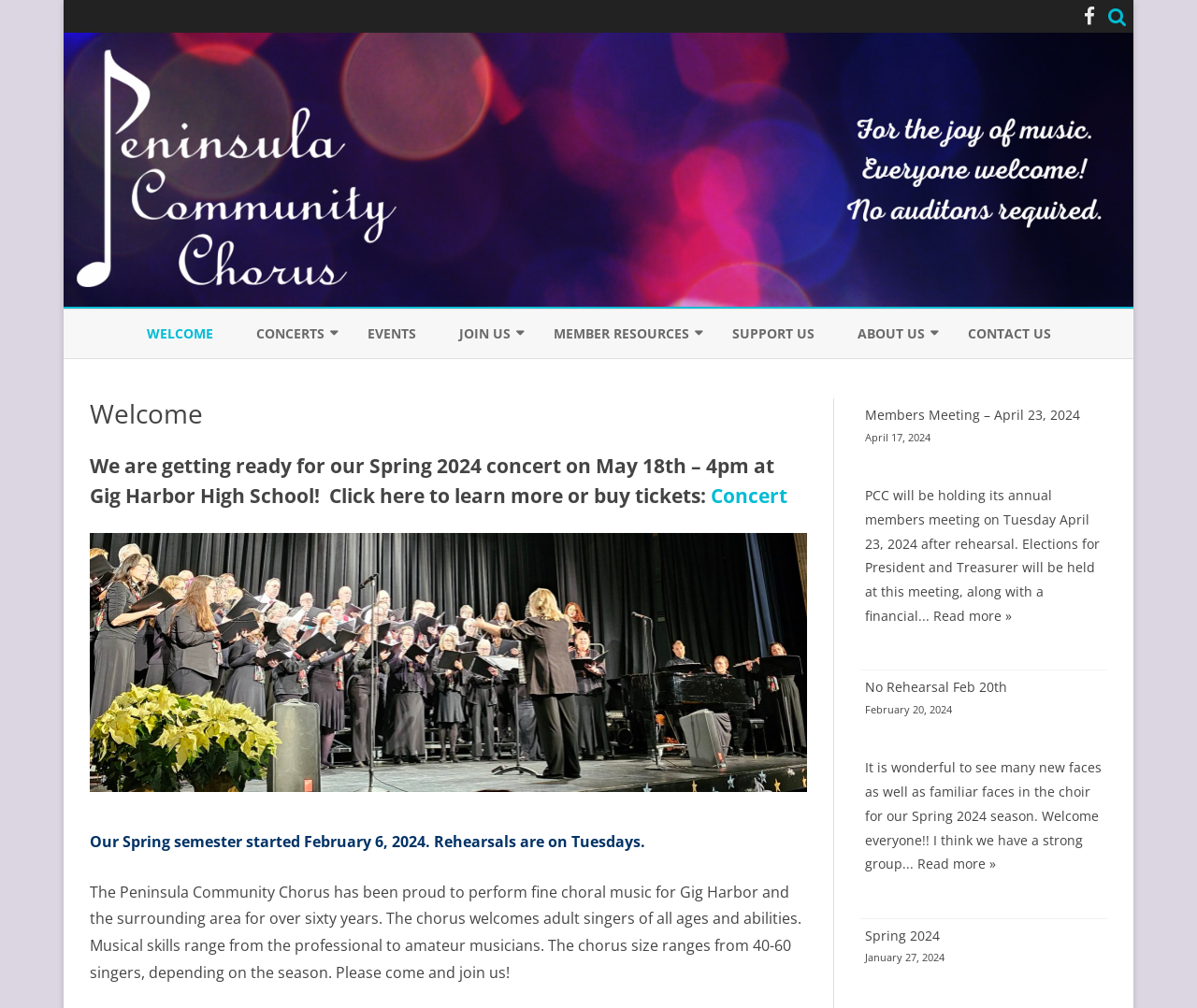Using the webpage screenshot and the element description Membership Agreement, determine the bounding box coordinates. Specify the coordinates in the format (top-left x, top-left y, bottom-right x, bottom-right y) with values ranging from 0 to 1.

[0.462, 0.393, 0.618, 0.431]